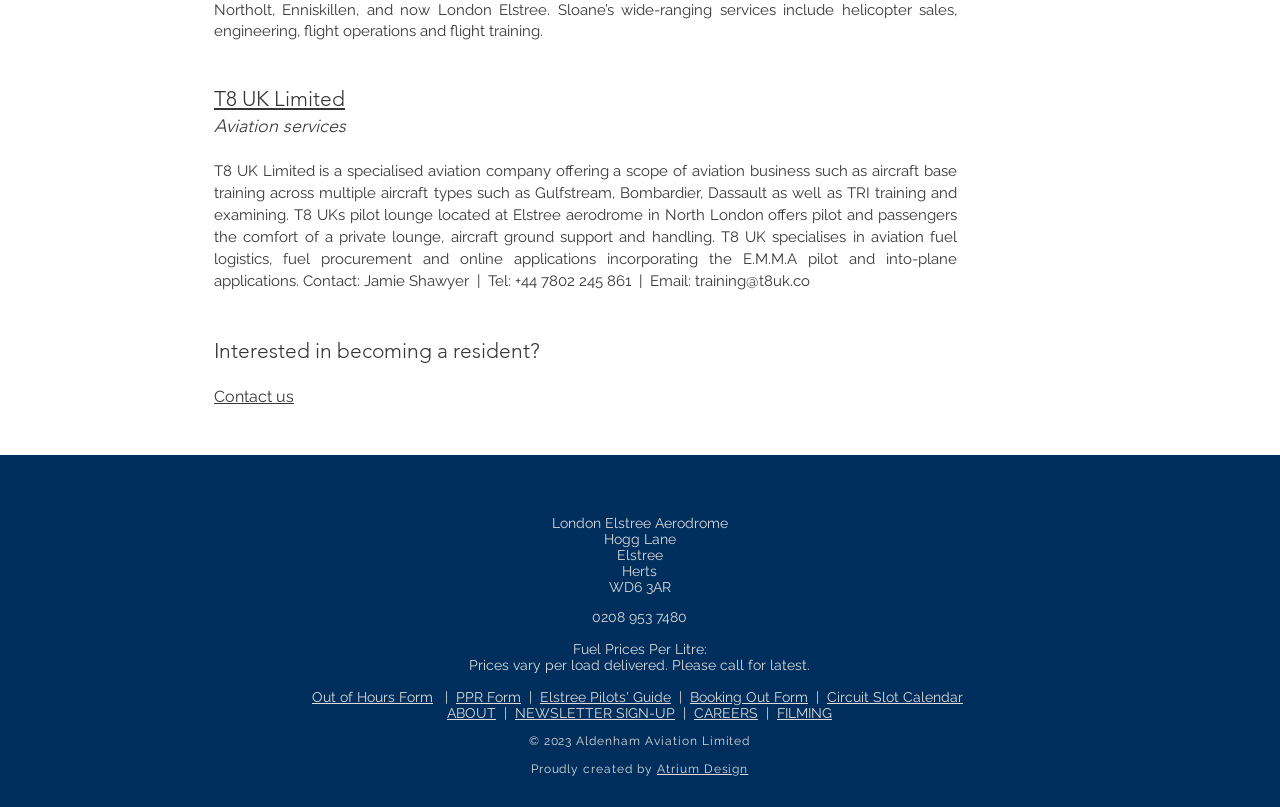Show the bounding box coordinates of the region that should be clicked to follow the instruction: "Visit T8 UK Limited website."

[0.167, 0.107, 0.27, 0.138]